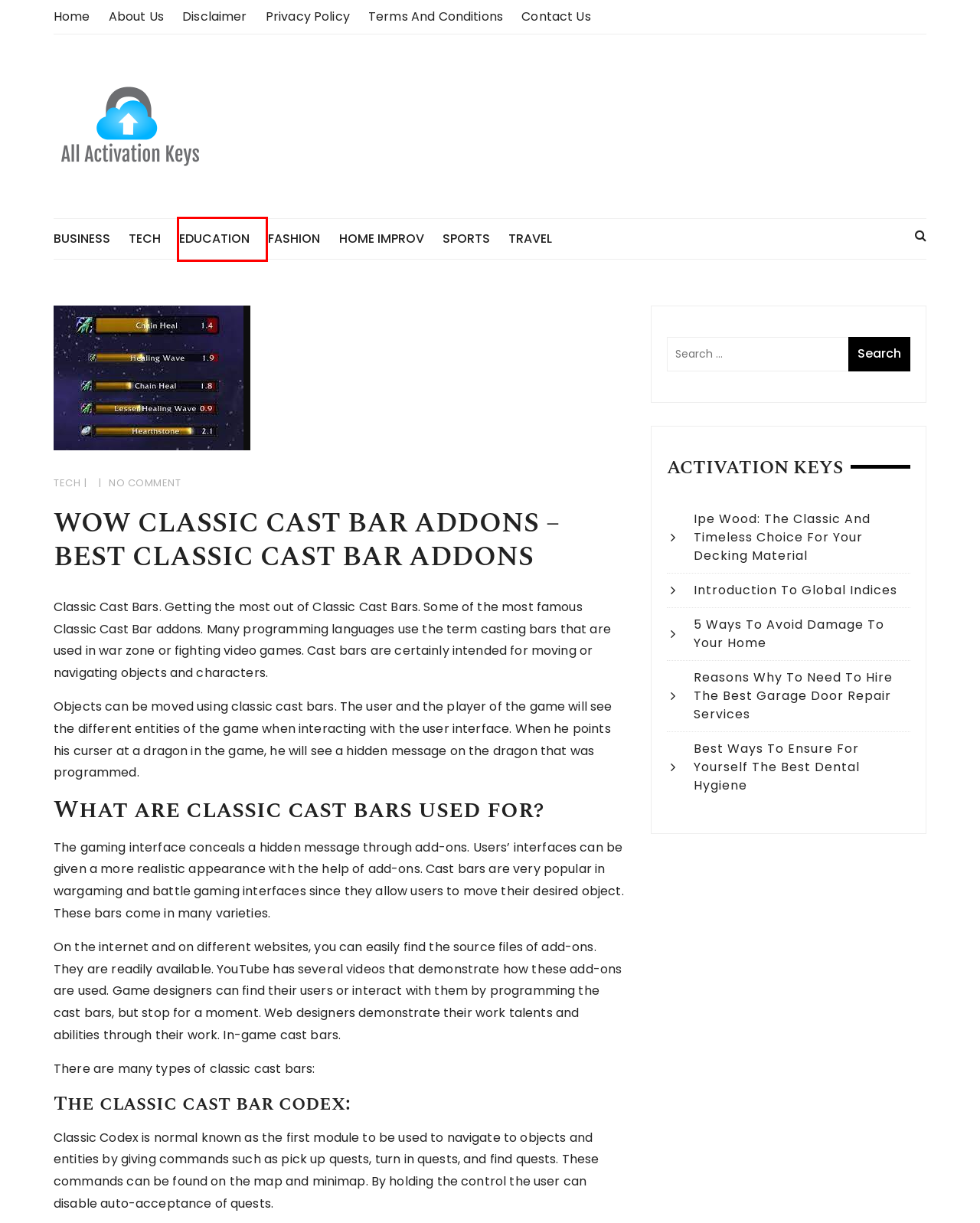You have a screenshot showing a webpage with a red bounding box around a UI element. Choose the webpage description that best matches the new page after clicking the highlighted element. Here are the options:
A. Education Archives - All Activation Keys
B. Ipe Wood: The Classic and Timeless Choice for Your Decking Material - All Activation Keys
C. Home Improv Archives - All Activation Keys
D. Disclaimer - All Activation Keys
E. Sports Archives - All Activation Keys
F. About Us - All Activation Keys
G. Best ways to ensure for yourself the best dental hygiene - All Activation Keys
H. Introduction to Global Indices - All Activation Keys

A